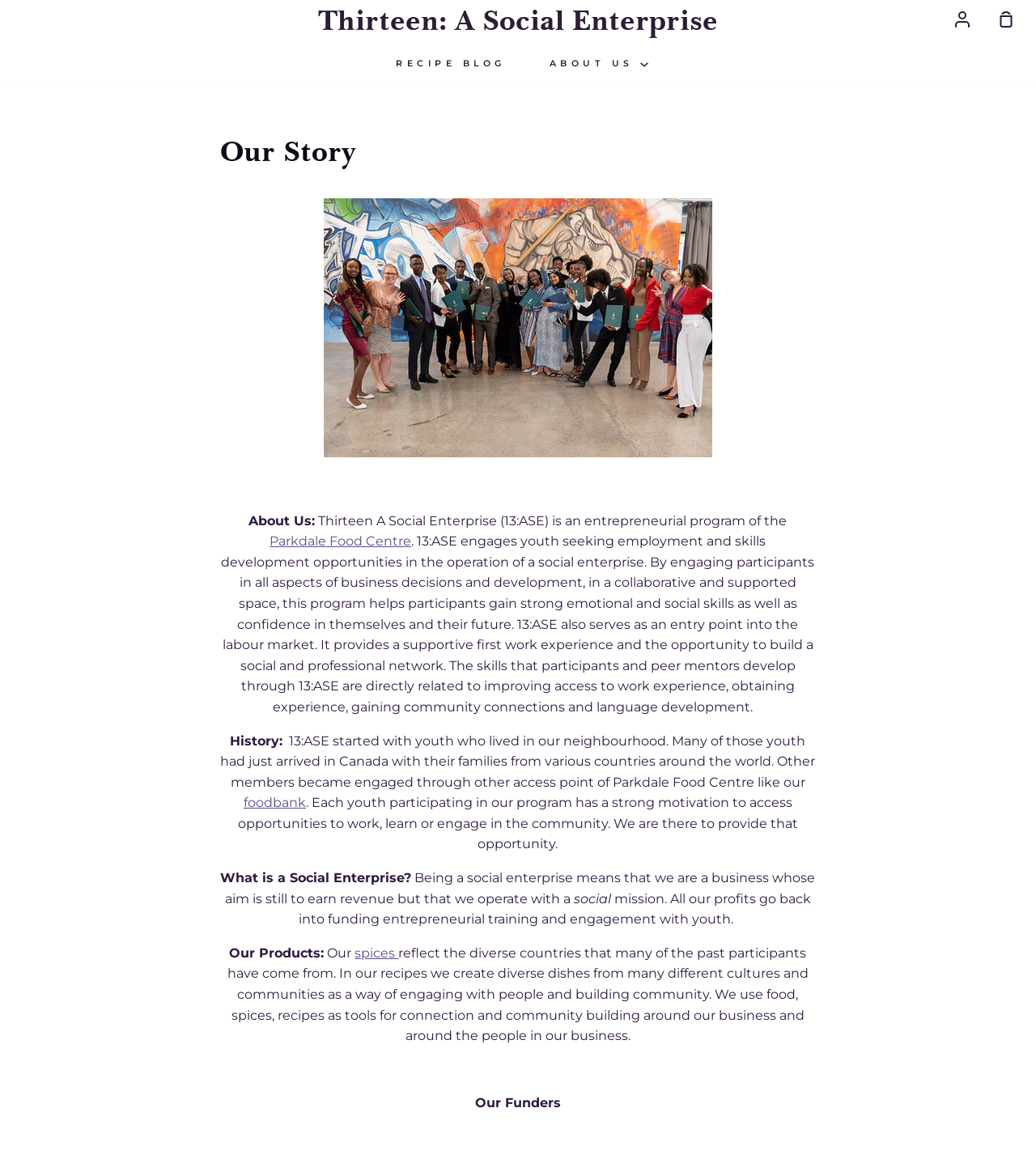Deliver a detailed narrative of the webpage's visual and textual elements.

The webpage is about Thirteen A Social Enterprise (13:ASE), a program of the Parkdale Food Centre. At the top of the page, there are three links: "Thirteen: A Social Enterprise", "Account", and "Shopping Cart". Below these links, there is a navigation menu with links to "RECIPE BLOG" and "ABOUT US".

The main content of the page is divided into sections. The first section is titled "Our Story" and has a heading with the same name. Below the heading, there is a brief introduction to 13:ASE, which is an entrepreneurial program that engages youth in the operation of a social enterprise. The text explains that the program helps participants gain emotional and social skills, as well as confidence in themselves and their future.

The next section is titled "History" and describes how 13:ASE started with youth from the local neighborhood who had recently arrived in Canada. The program provides opportunities for these youth to access work, learn, or engage in the community.

Following the "History" section, there is a section titled "What is a Social Enterprise?" which explains that 13:ASE is a business that aims to earn revenue while operating with a mission to fund entrepreneurial training and engagement with youth.

The final section is titled "Our Products" and describes the diverse spices and recipes that reflect the cultural backgrounds of the program's participants. The text explains that food, spices, and recipes are used as tools for connection and community building.

At the bottom of the page, there is a section titled "Our Funders".